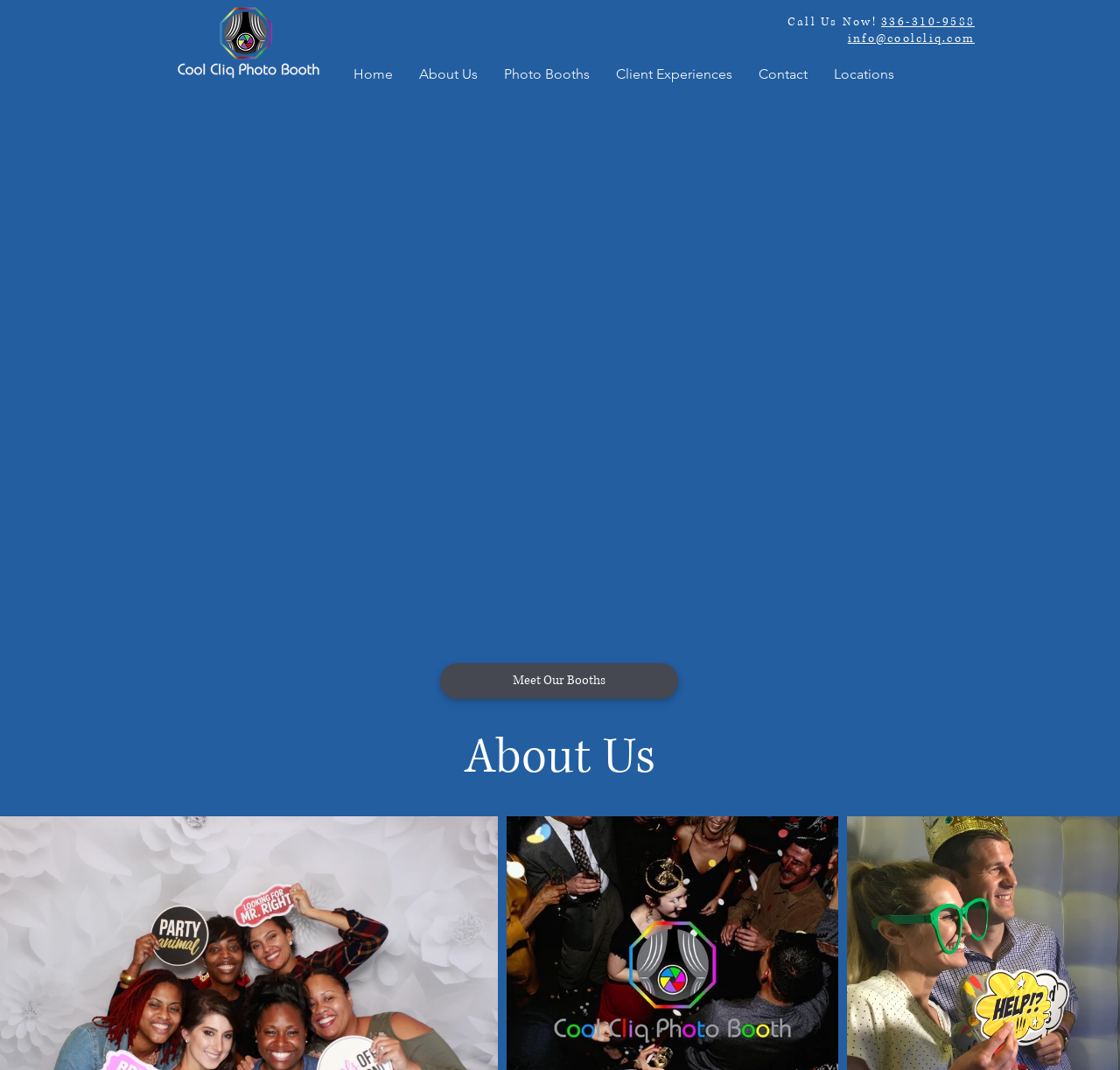Answer the question with a brief word or phrase:
What is the name of the company?

Cool Cliq Photo Booth